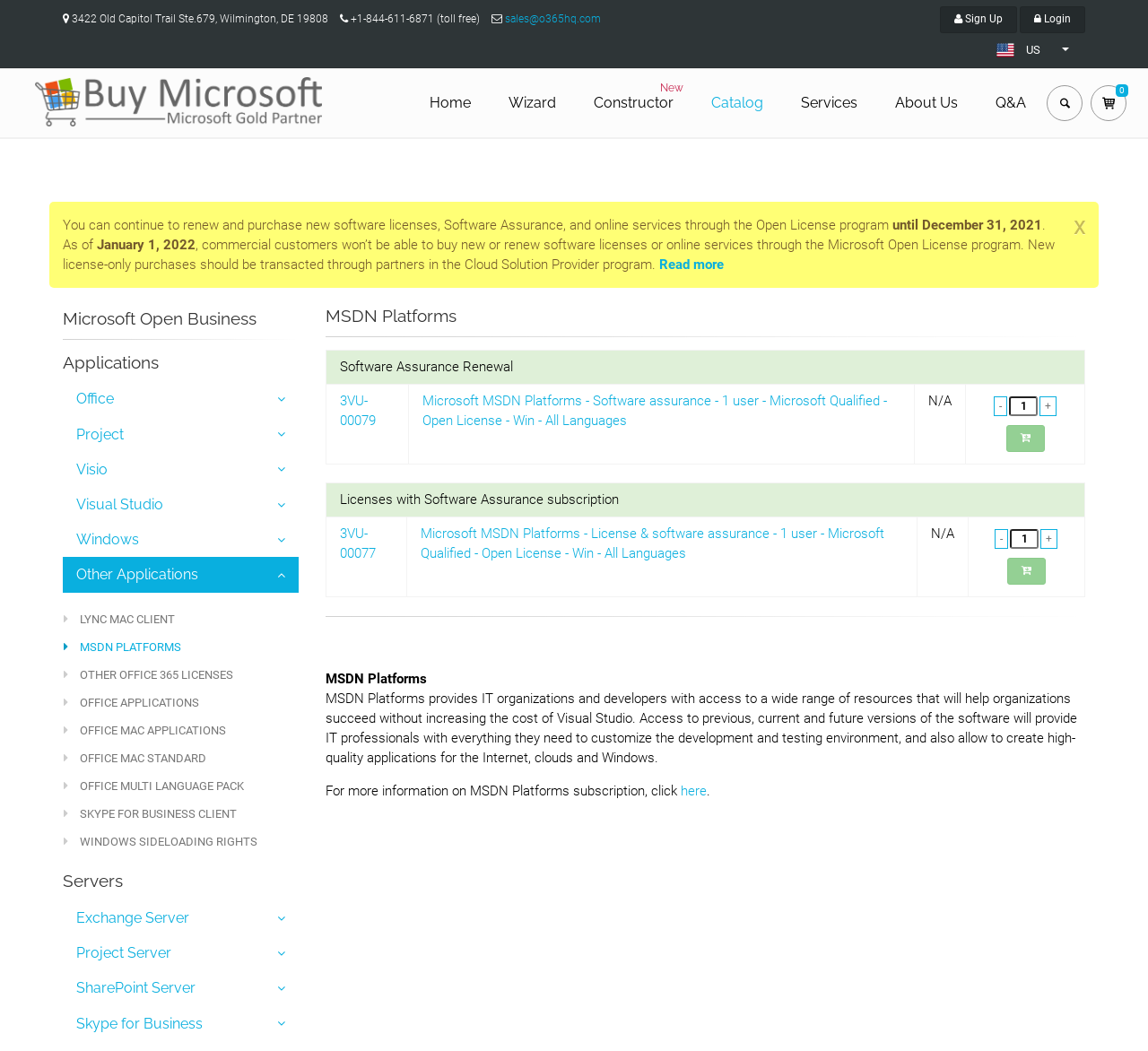Find the bounding box coordinates for the element that must be clicked to complete the instruction: "Click the 'Sign Up' link". The coordinates should be four float numbers between 0 and 1, indicated as [left, top, right, bottom].

[0.819, 0.006, 0.886, 0.031]